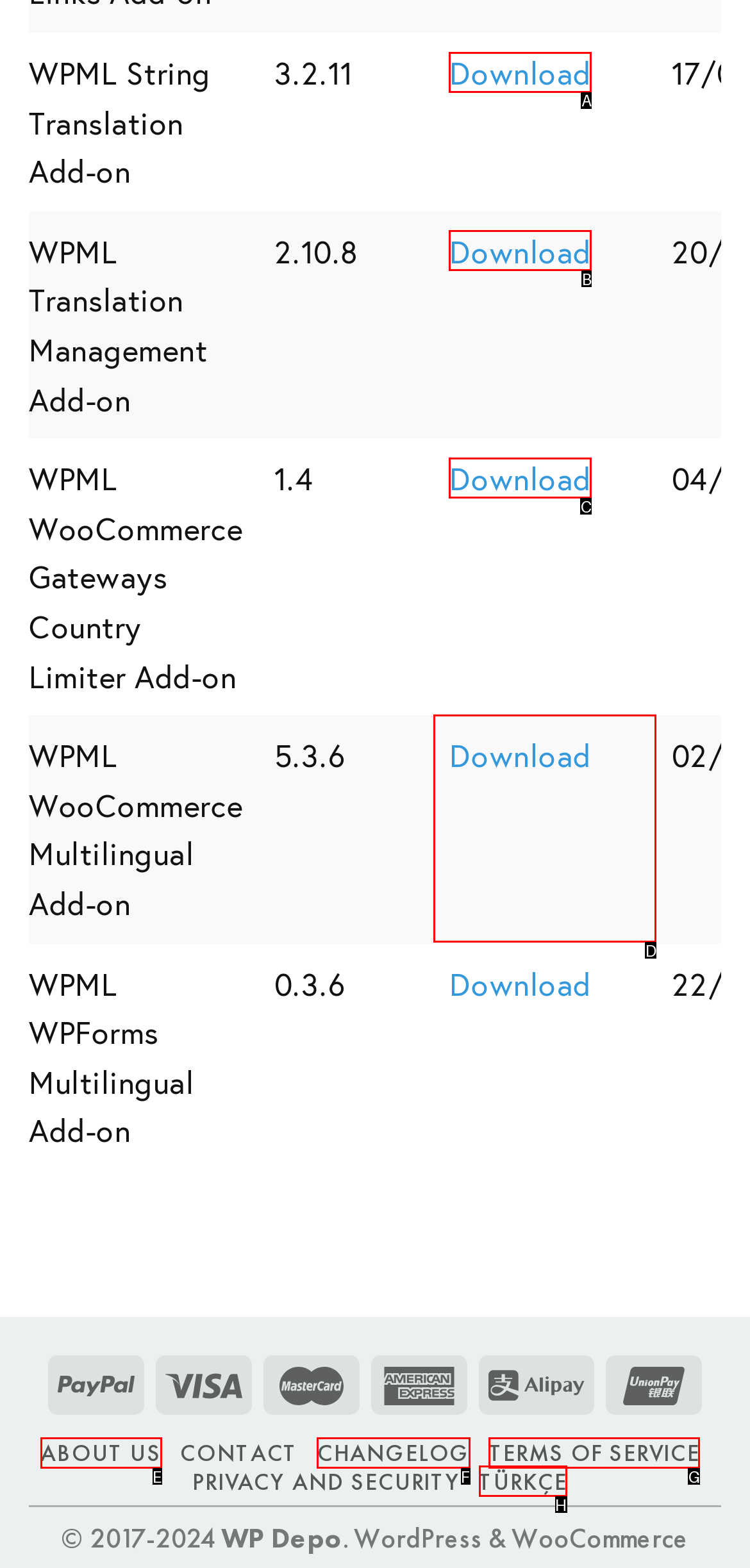Identify the correct UI element to click to follow this instruction: Download WPML WooCommerce Multilingual Add-on
Respond with the letter of the appropriate choice from the displayed options.

D